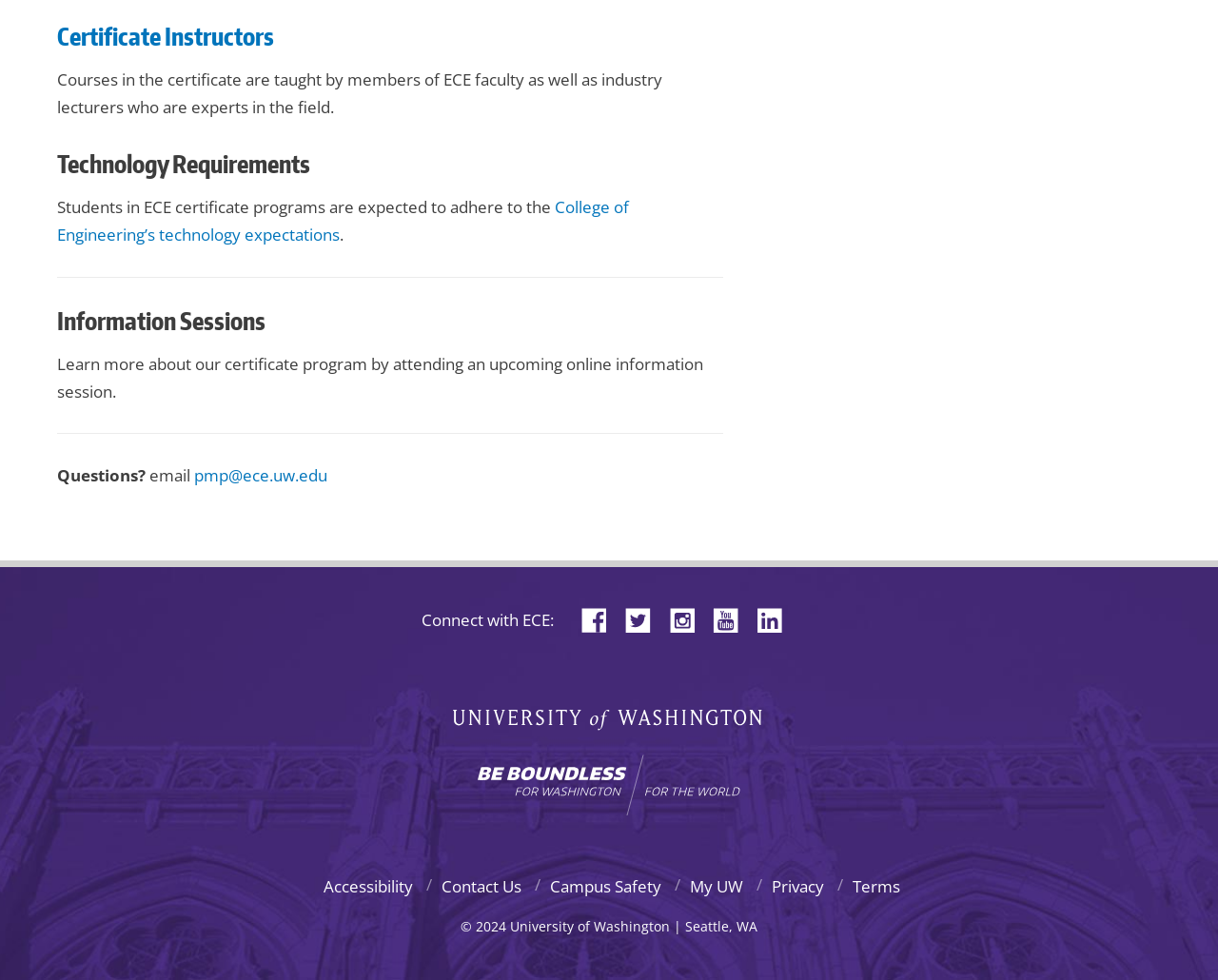Please indicate the bounding box coordinates of the element's region to be clicked to achieve the instruction: "Connect with ECE on Facebook". Provide the coordinates as four float numbers between 0 and 1, i.e., [left, top, right, bottom].

[0.477, 0.61, 0.51, 0.654]